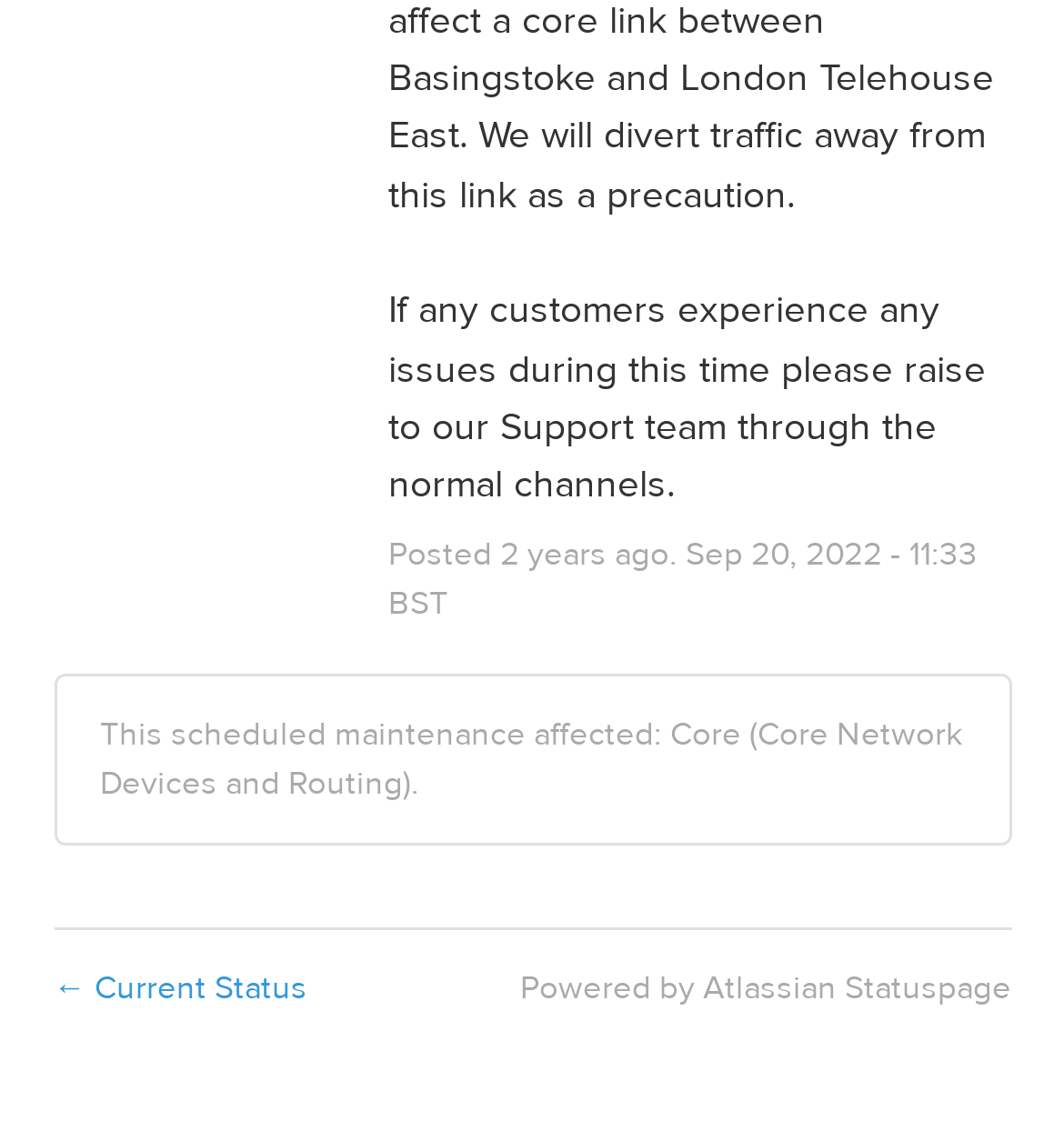Who provides the status page?
Give a one-word or short phrase answer based on the image.

Atlassian Statuspage